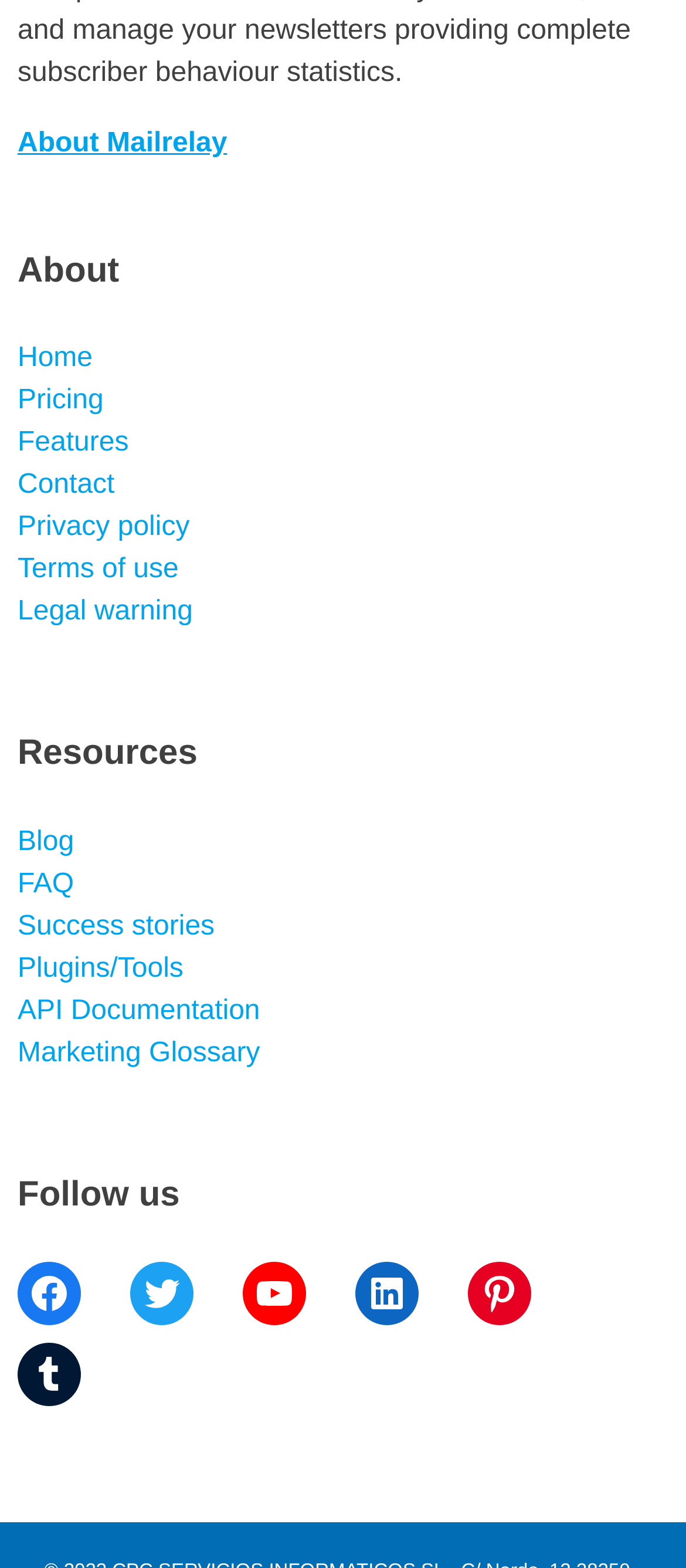Locate the bounding box coordinates of the area you need to click to fulfill this instruction: 'Check the FAQ'. The coordinates must be in the form of four float numbers ranging from 0 to 1: [left, top, right, bottom].

[0.026, 0.554, 0.108, 0.573]